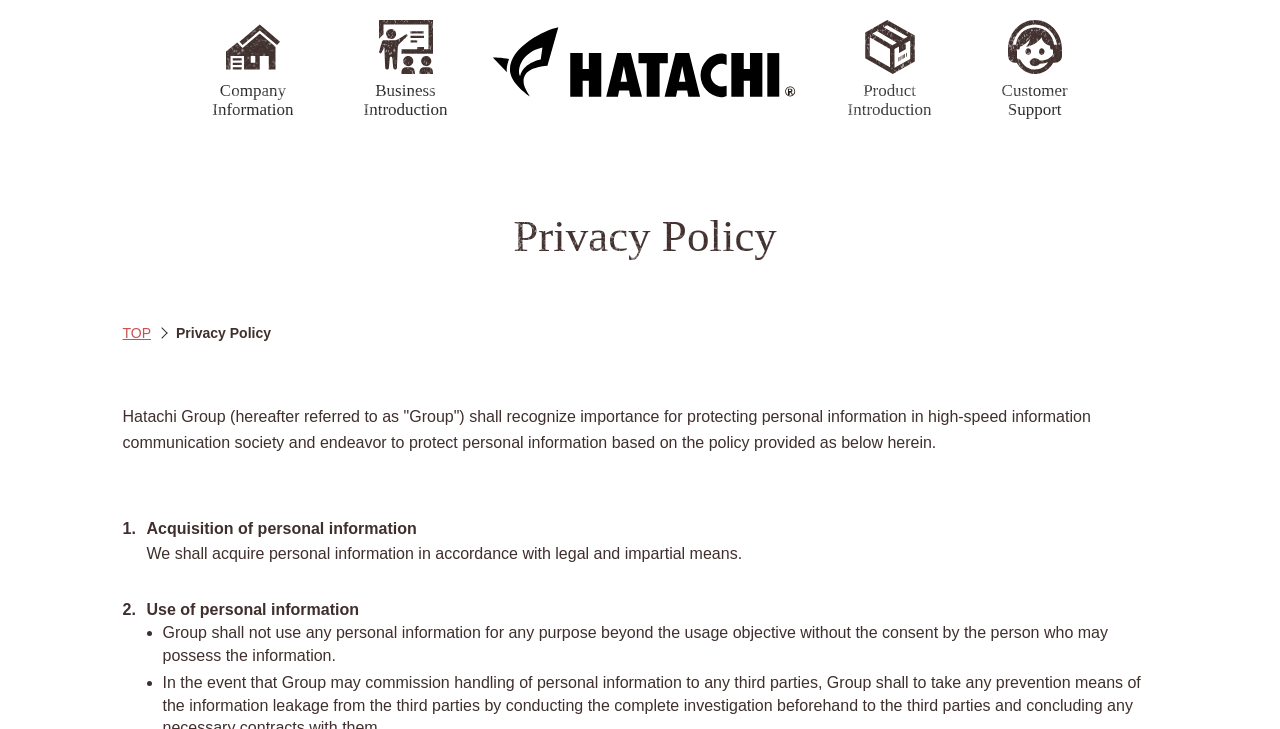Can you look at the image and give a comprehensive answer to the question:
What is the main topic of the webpage?

I determined the main topic by looking at the heading element with the text 'Privacy Policy', which is prominently displayed on the webpage.